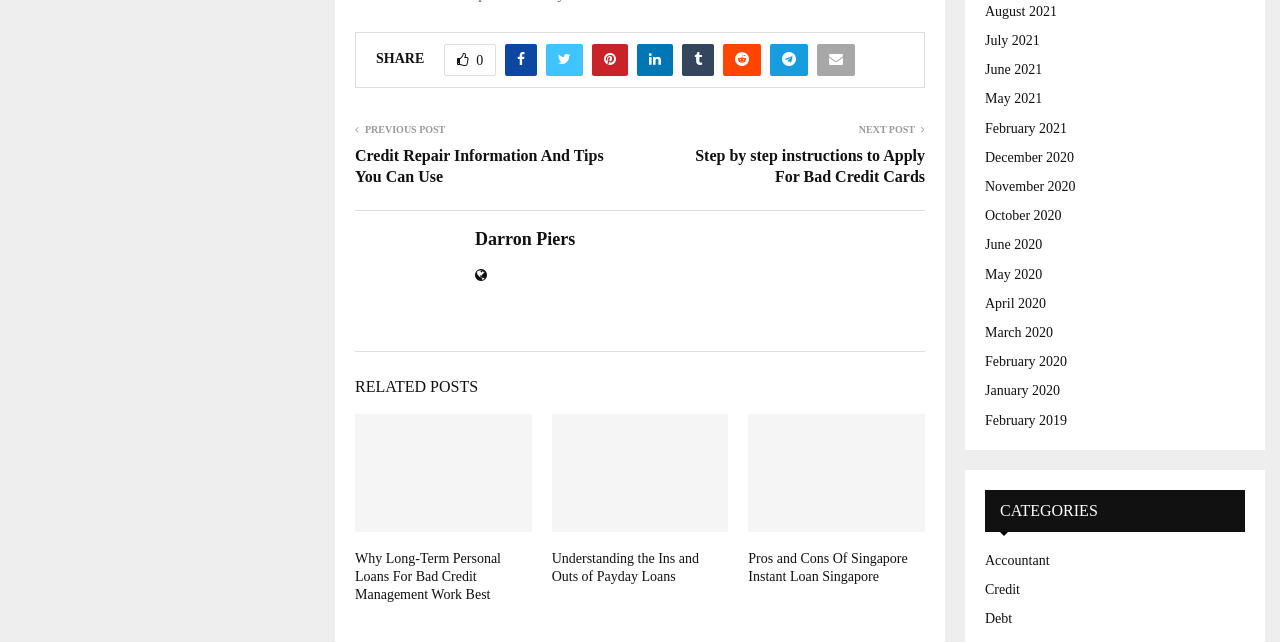How many months are listed in the archive section?
Refer to the image and provide a concise answer in one word or phrase.

15